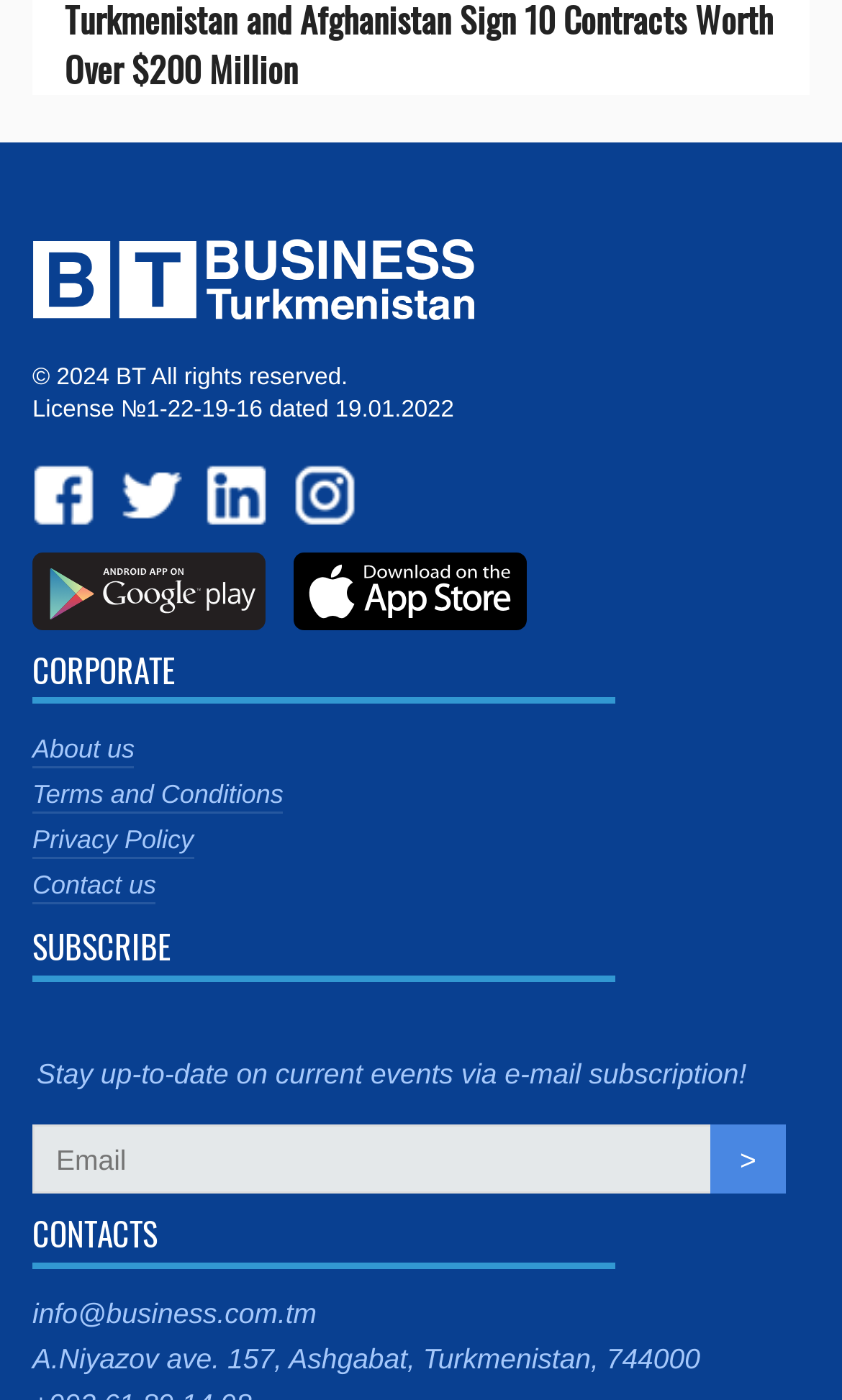Please identify the bounding box coordinates of the element's region that should be clicked to execute the following instruction: "Click the About us link". The bounding box coordinates must be four float numbers between 0 and 1, i.e., [left, top, right, bottom].

[0.038, 0.525, 0.16, 0.549]